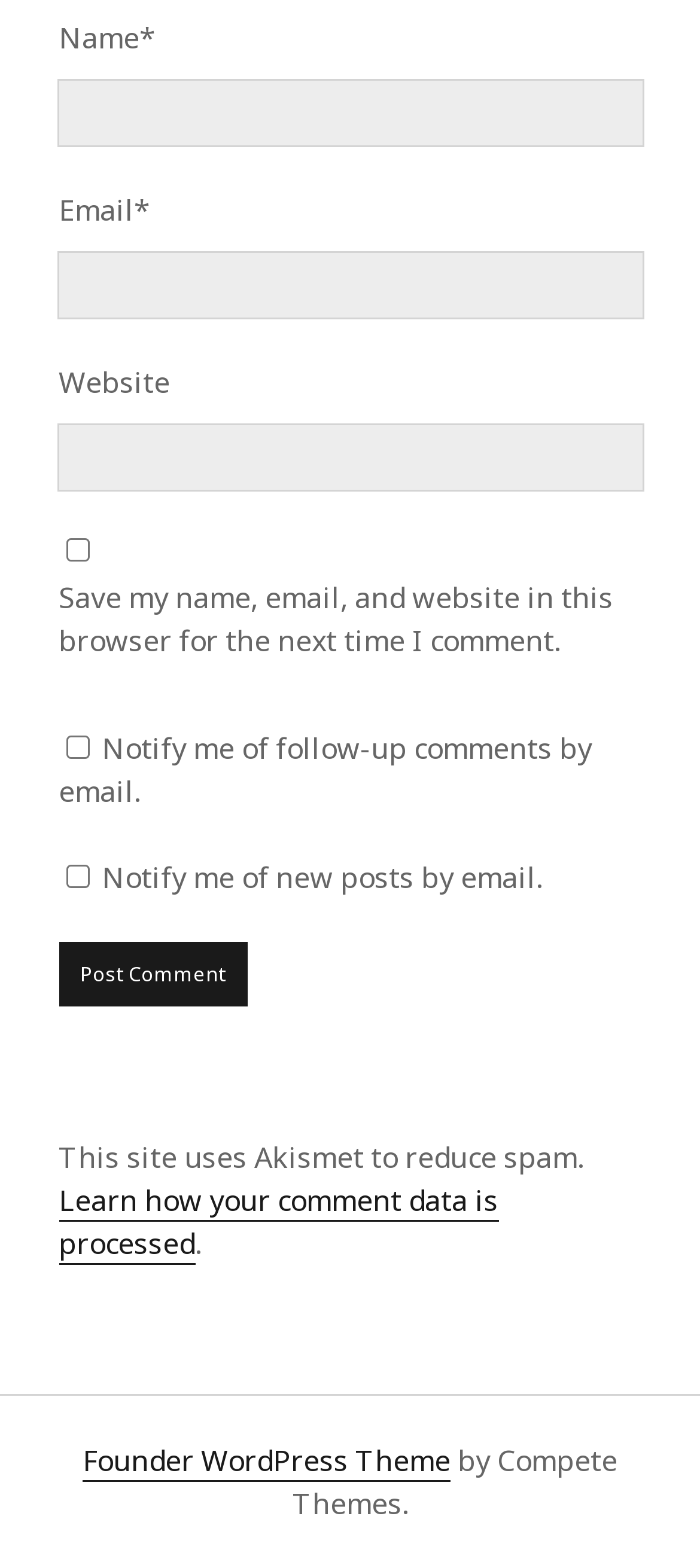Please identify the bounding box coordinates of the clickable area that will fulfill the following instruction: "Learn how your comment data is processed". The coordinates should be in the format of four float numbers between 0 and 1, i.e., [left, top, right, bottom].

[0.083, 0.753, 0.712, 0.806]